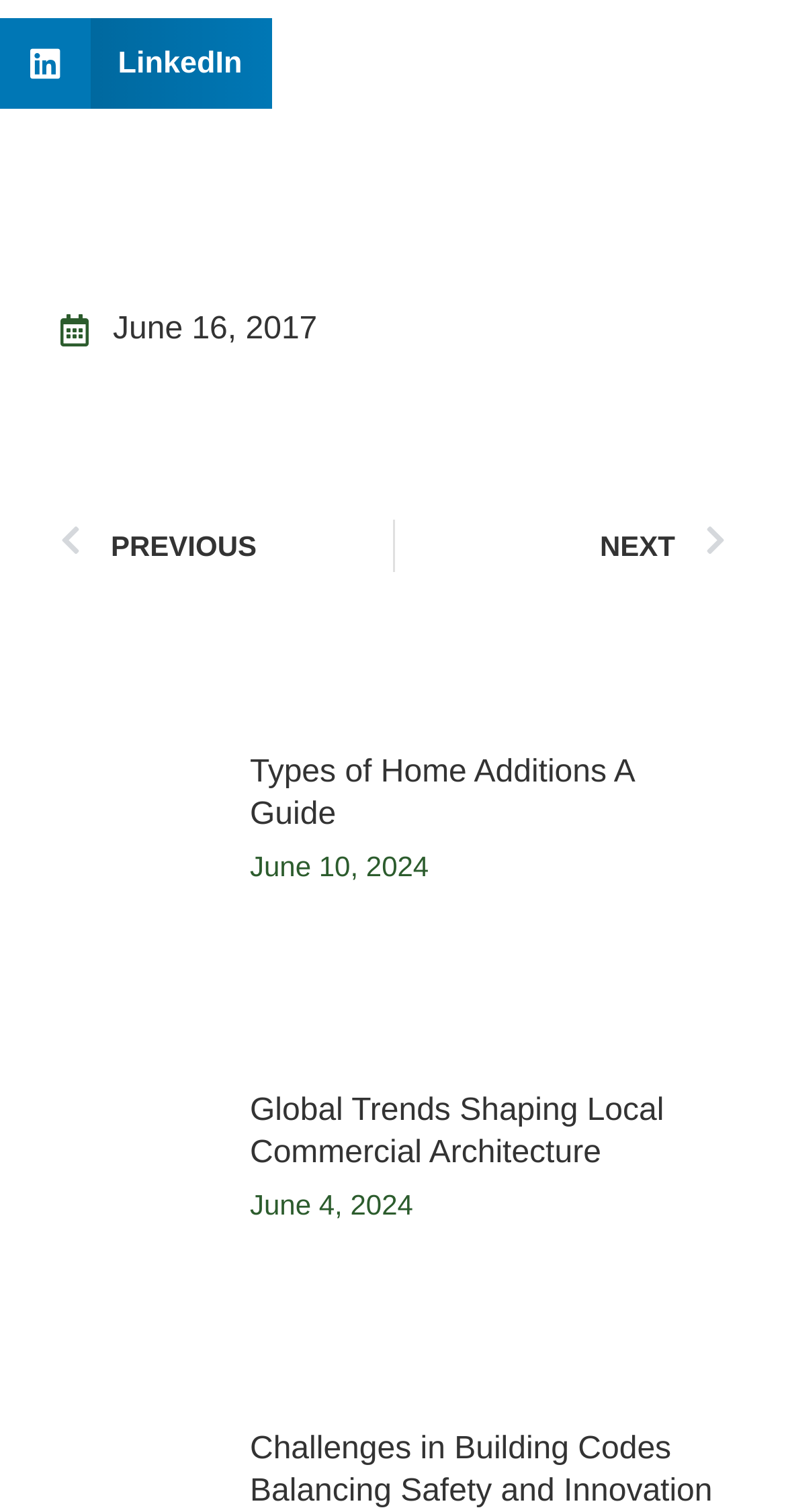Please identify the bounding box coordinates of the element that needs to be clicked to execute the following command: "Read 'Global Trends Shaping Local Commercial Architecture'". Provide the bounding box using four float numbers between 0 and 1, formatted as [left, top, right, bottom].

[0.077, 0.723, 0.267, 0.92]